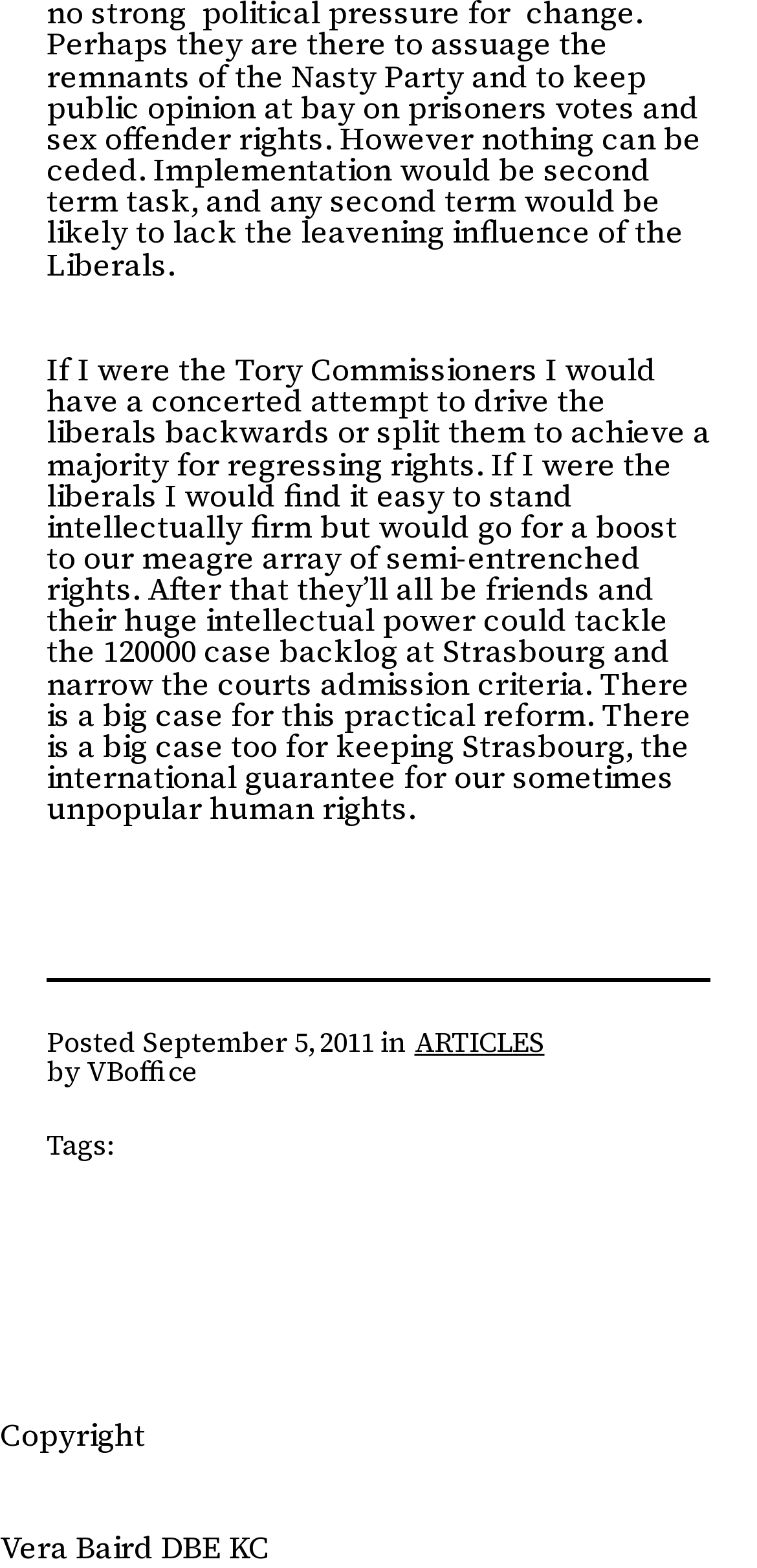Who is the author of the article?
Based on the visual information, provide a detailed and comprehensive answer.

I found the author by looking at the static text element which is a sibling of the 'by' static text element. The static text element has the text 'VBoffice'.